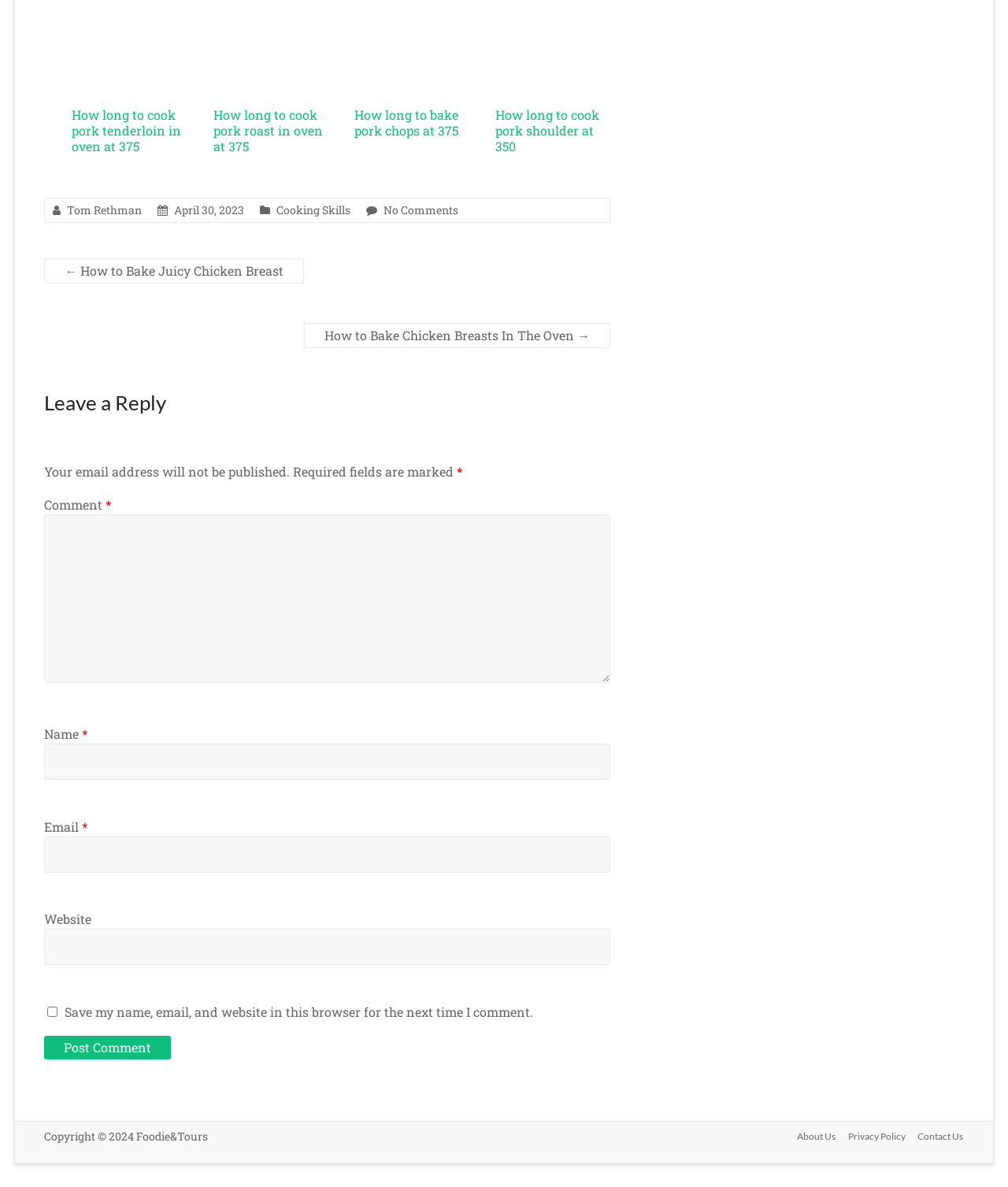Indicate the bounding box coordinates of the element that needs to be clicked to satisfy the following instruction: "Click on 'How long to cook pork tenderloin in oven at 375'". The coordinates should be four float numbers between 0 and 1, i.e., [left, top, right, bottom].

[0.071, 0.089, 0.18, 0.13]